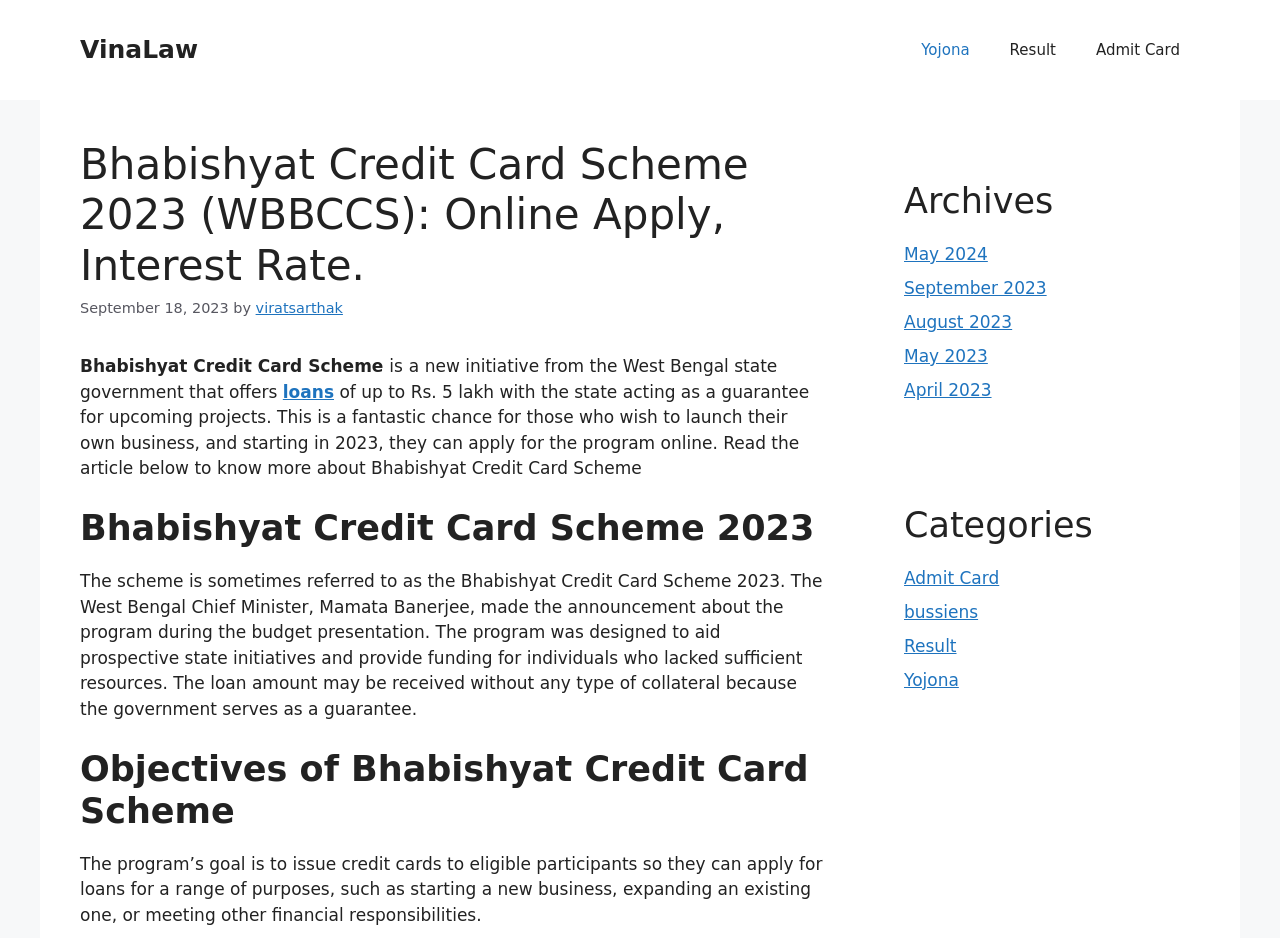Please answer the following question using a single word or phrase: 
What is the maximum loan amount available under the scheme?

Rs. 5 lakh